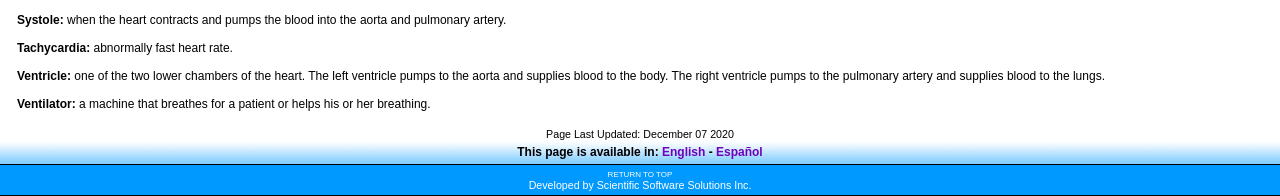Use a single word or phrase to respond to the question:
What is systole?

when the heart contracts